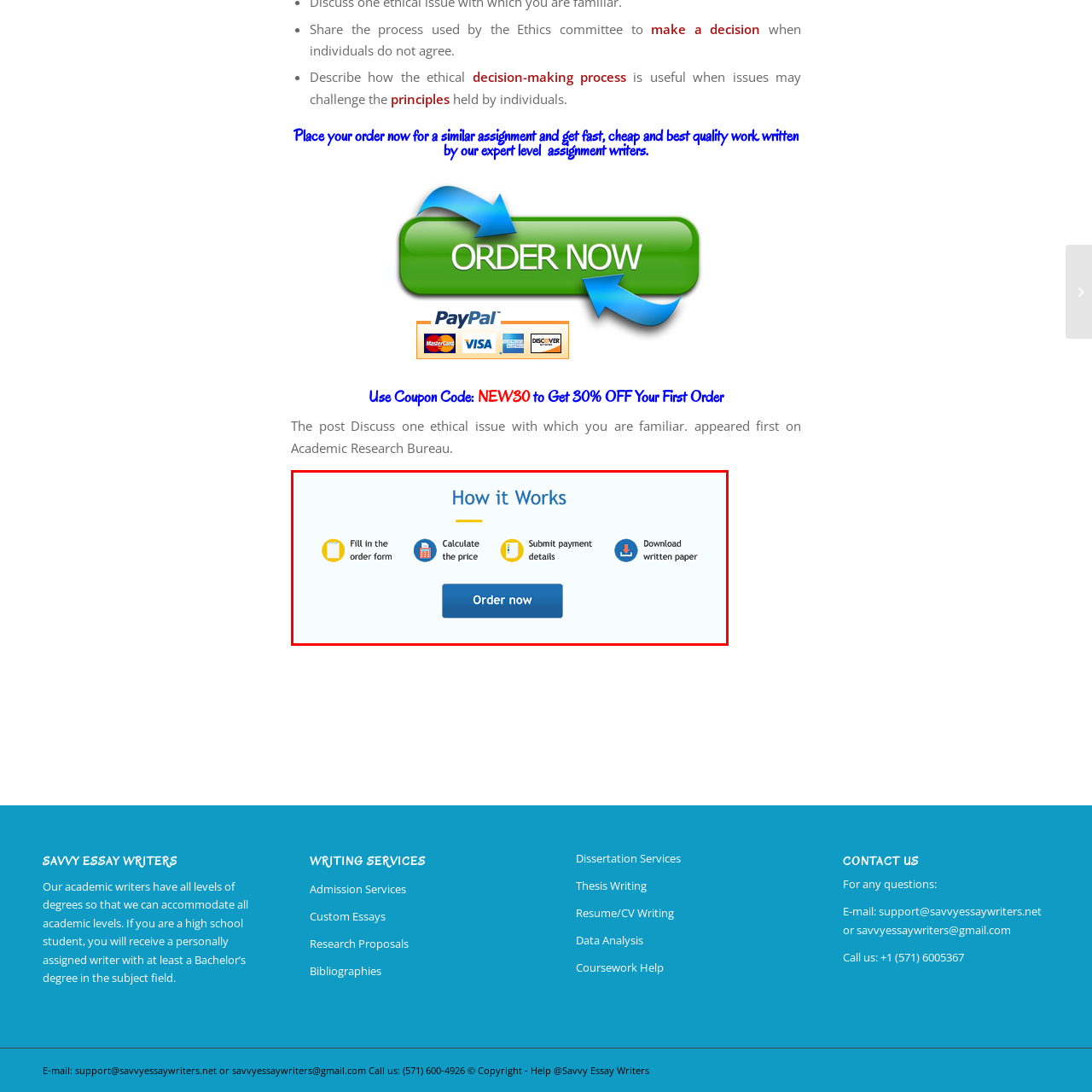Give a detailed description of the image area outlined by the red box.

The image illustrates a step-by-step guide titled "How it Works," outlining the process for placing an order. It features four key steps: 

1. **Fill in the order form** - represented by a notepad icon.
2. **Calculate the price** - depicted with a calculator icon.
3. **Submit payment details** - signified by a credit card icon.
4. **Download written paper** - shown with a download icon.

At the bottom of the image is a prominent "Order now" button, encouraging users to initiate the ordering process. The design is neat and visually engaging, using a mix of colors to differentiate each step while helping potential customers understand the workflow clearly.